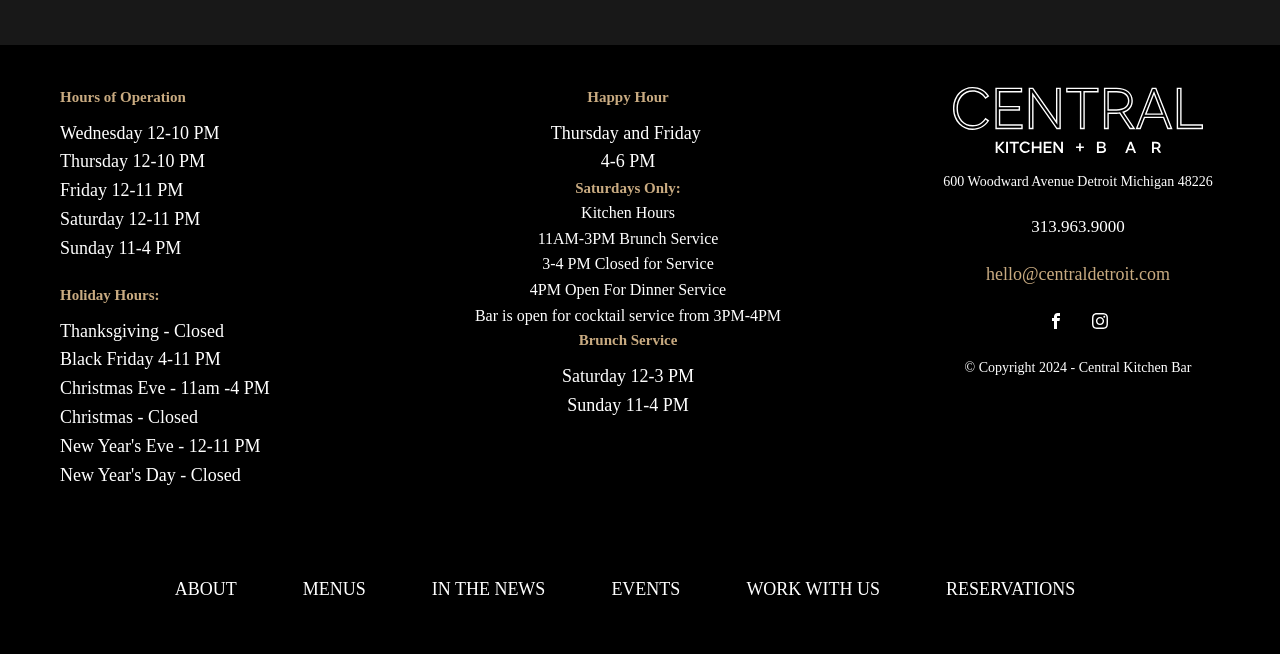Please provide the bounding box coordinates for the element that needs to be clicked to perform the following instruction: "Make a reservation". The coordinates should be given as four float numbers between 0 and 1, i.e., [left, top, right, bottom].

[0.739, 0.88, 0.84, 0.924]